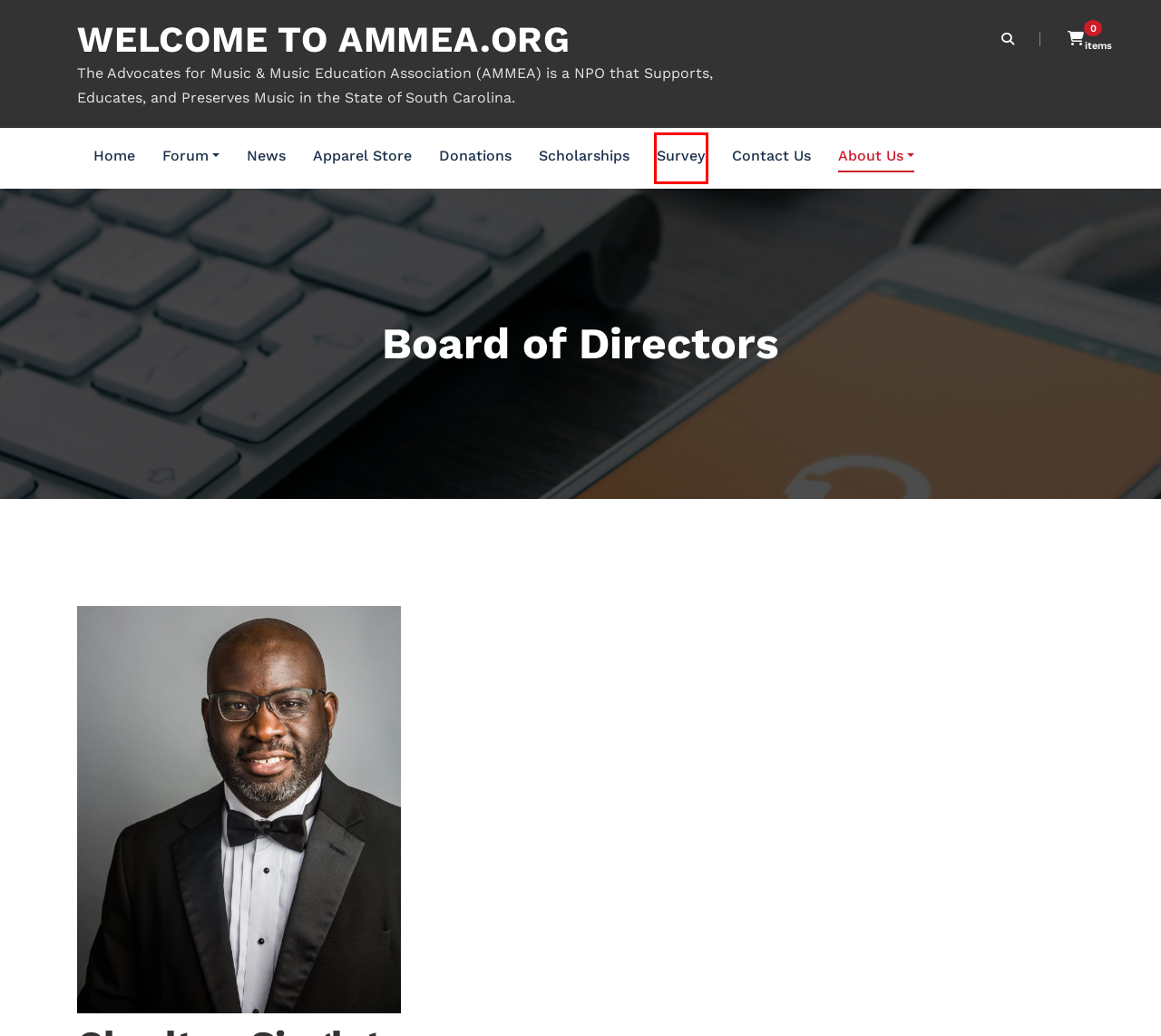Look at the screenshot of a webpage that includes a red bounding box around a UI element. Select the most appropriate webpage description that matches the page seen after clicking the highlighted element. Here are the candidates:
A. Home Forum | WELCOME TO AMMEA.ORG
B. Survey | WELCOME TO AMMEA.ORG
C. May, 2020 | WELCOME TO AMMEA.ORG
D. Contact Us | WELCOME TO AMMEA.ORG
E. News | WELCOME TO AMMEA.ORG
F. About Us | WELCOME TO AMMEA.ORG
G. Scholarships | WELCOME TO AMMEA.ORG
H. TeeChip | Custom prints store | T-shirts, mugs, face masks, posters

B